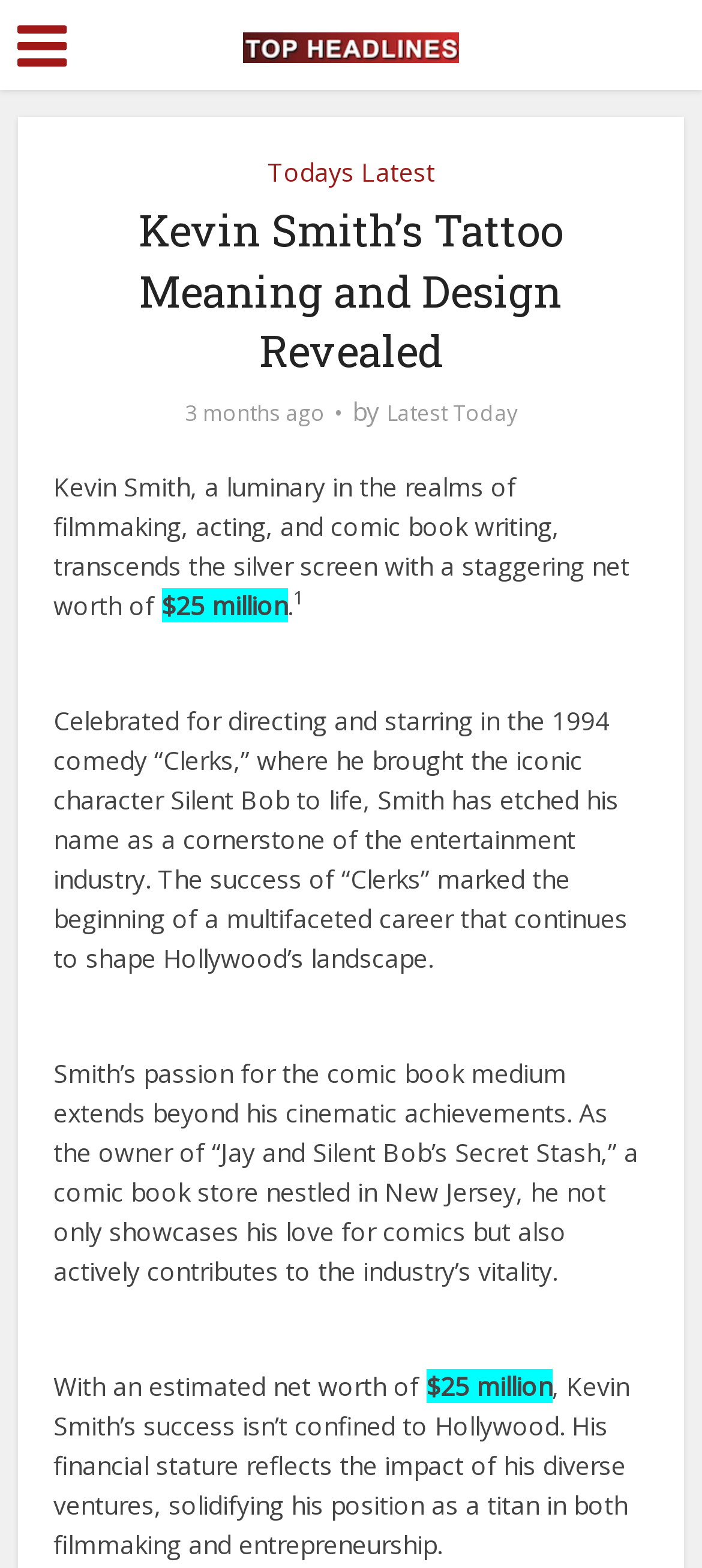Respond to the following question using a concise word or phrase: 
What is the name of Kevin Smith's comic book store?

Jay and Silent Bob’s Secret Stash